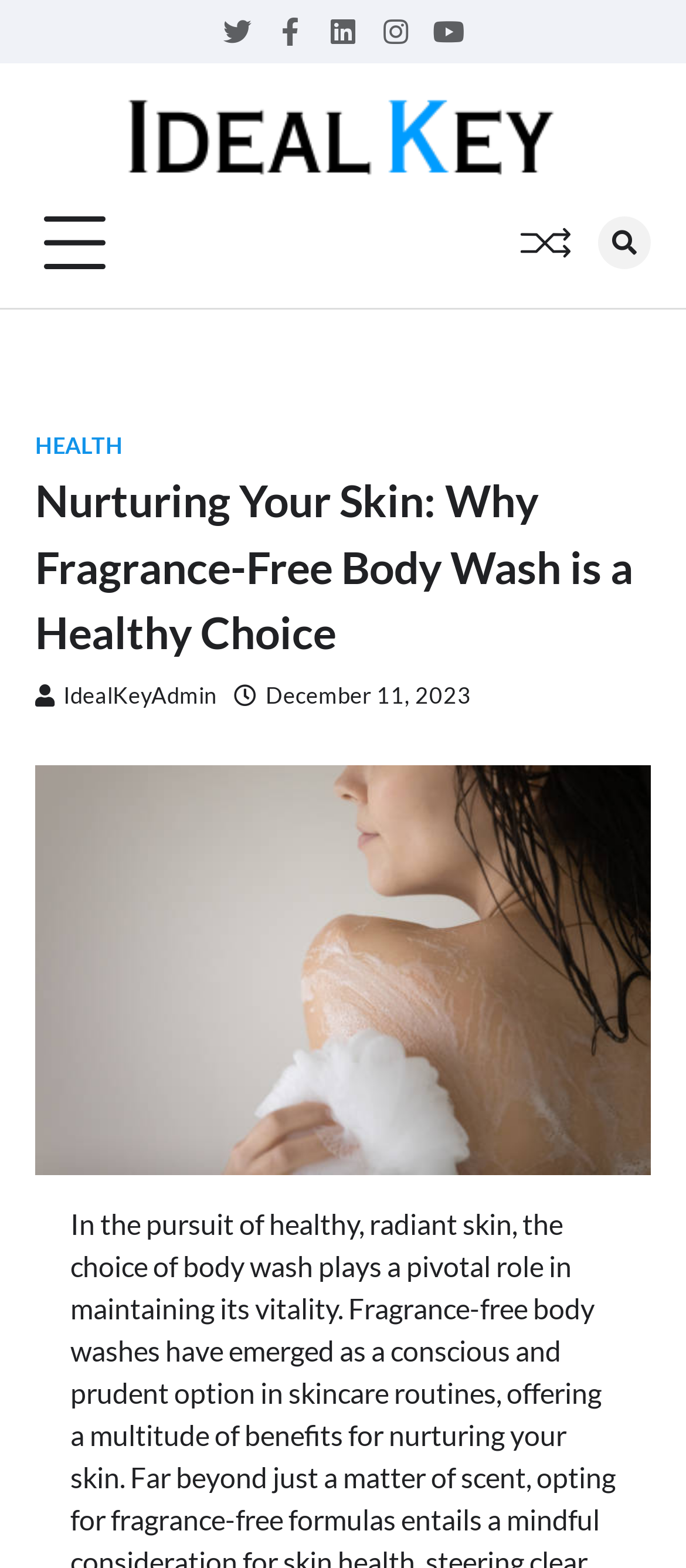Can you locate the main headline on this webpage and provide its text content?

Nurturing Your Skin: Why Fragrance-Free Body Wash is a Healthy Choice